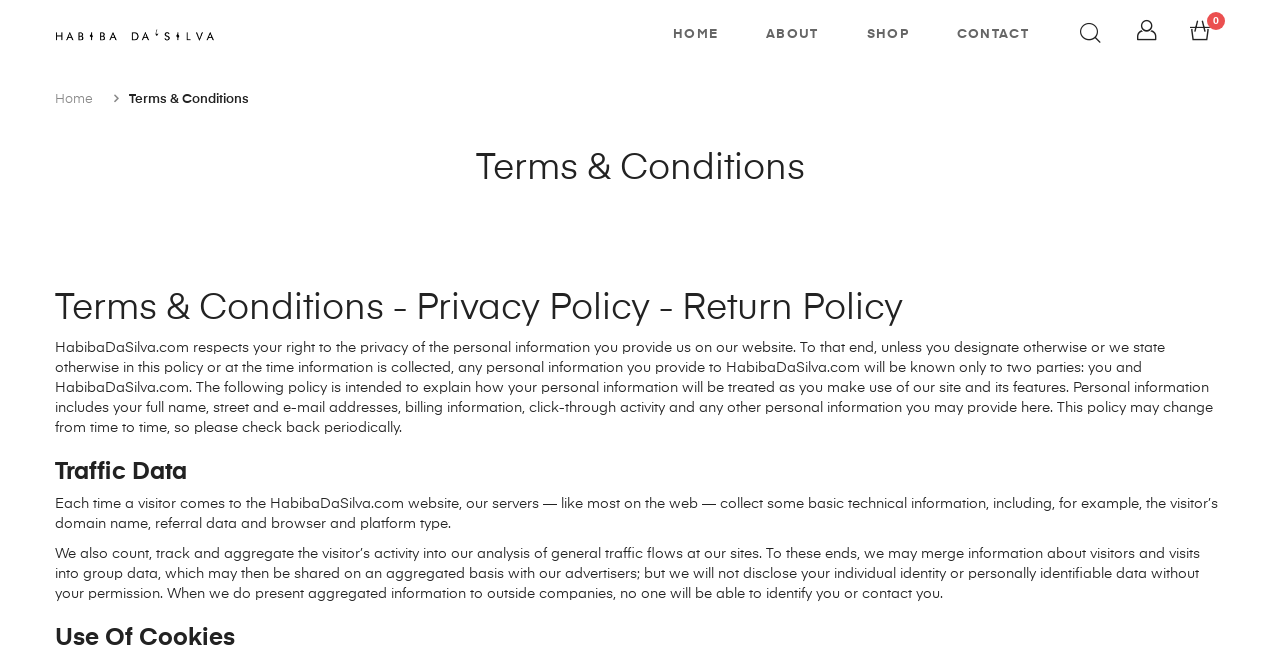Using the given element description, provide the bounding box coordinates (top-left x, top-left y, bottom-right x, bottom-right y) for the corresponding UI element in the screenshot: Home

[0.526, 0.03, 0.561, 0.076]